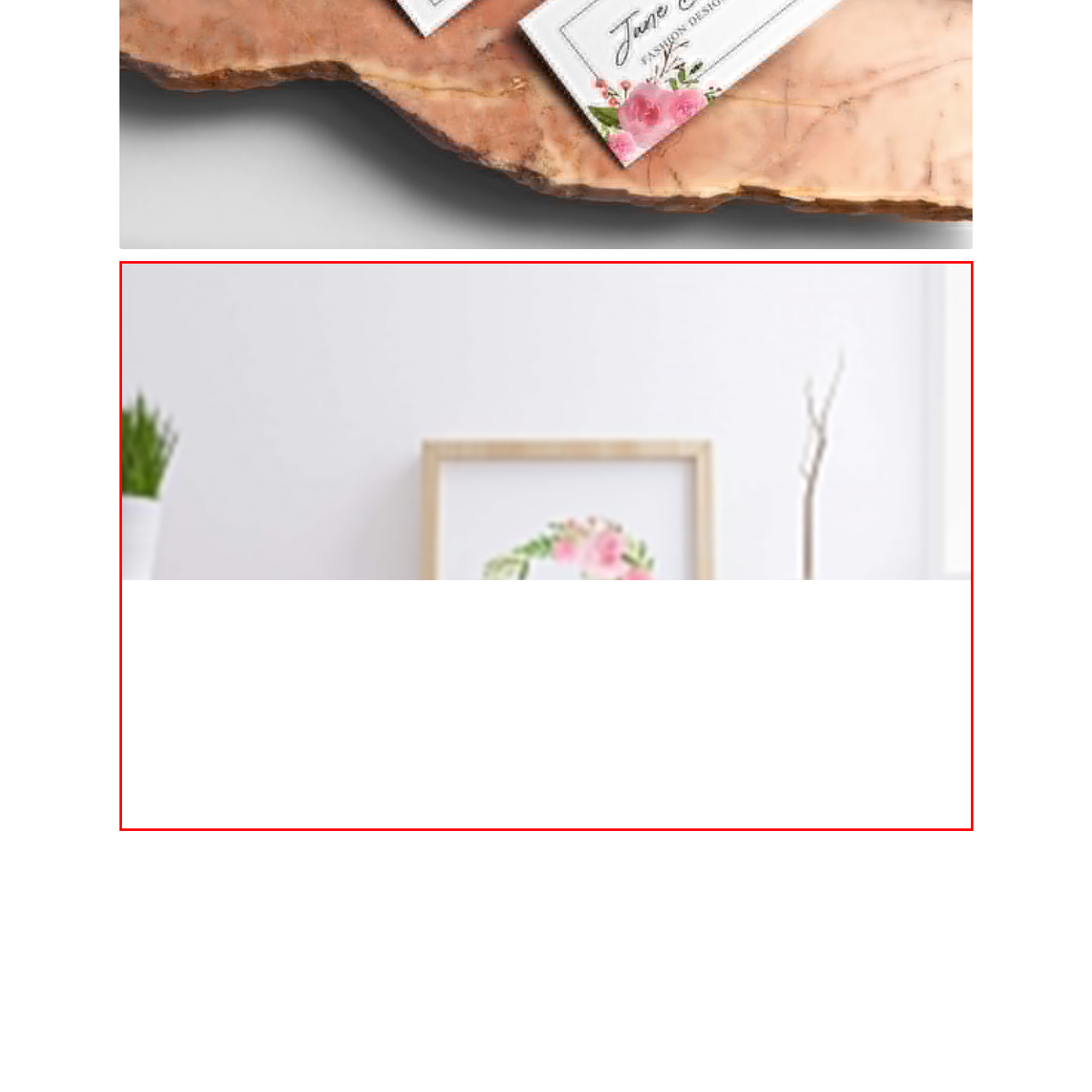Give an in-depth description of the picture inside the red marked area.

The image features a beautiful watercolor floral graphic titled "Pink Blush Watercolor Floral Graphics 3." Set against a soft, light-colored wall, the artwork is encased in a simple yet elegant wooden frame. To the left, a sleek white pot holds a lush green plant, adding a touch of nature to the composition. Nearby, a slender branch in a minimalist style enhances the artistic vibe of the display. This arrangement creates a serene and inviting atmosphere, perfect for personal or professional spaces that appreciate floral artistry.